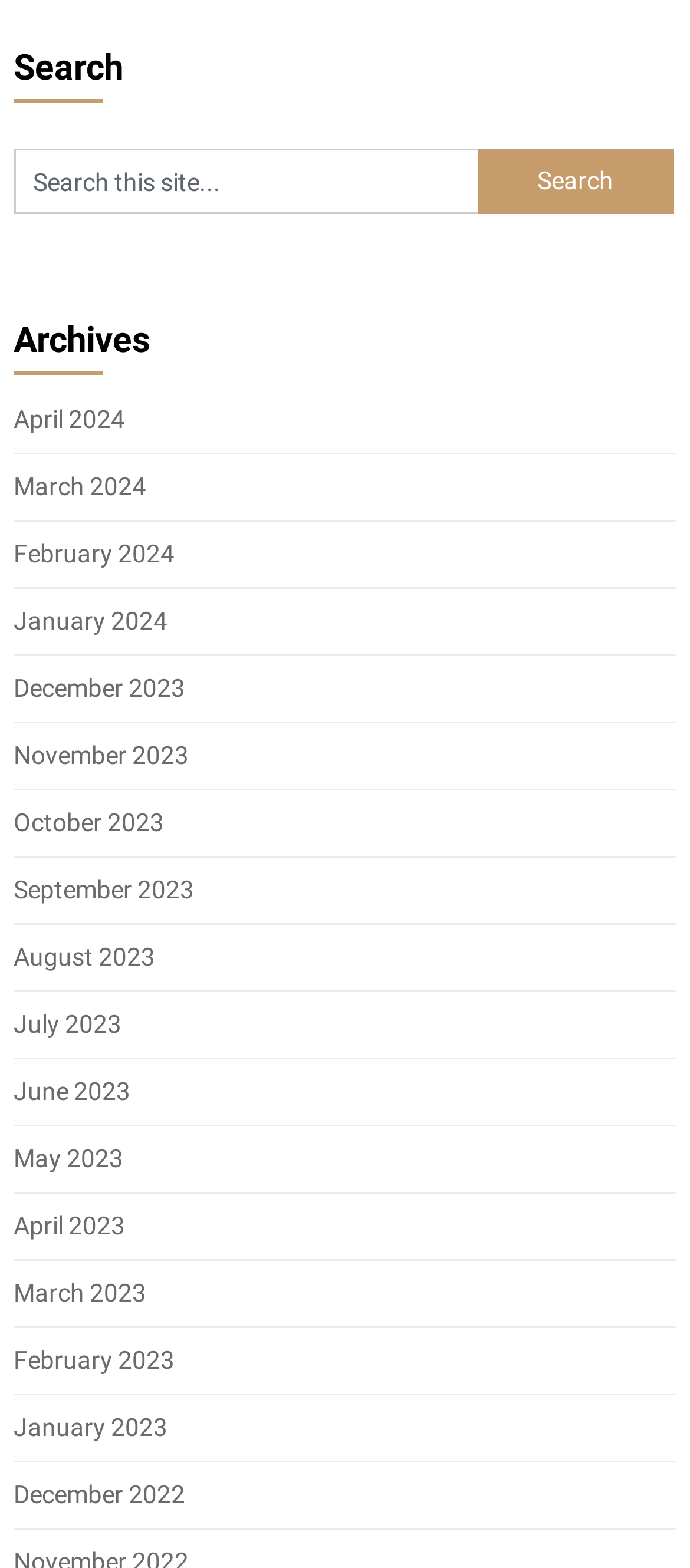How many sections are visible on the webpage?
Based on the visual details in the image, please answer the question thoroughly.

There are two main sections visible on the webpage: a search section at the top and an archives section below it, containing links to different months.